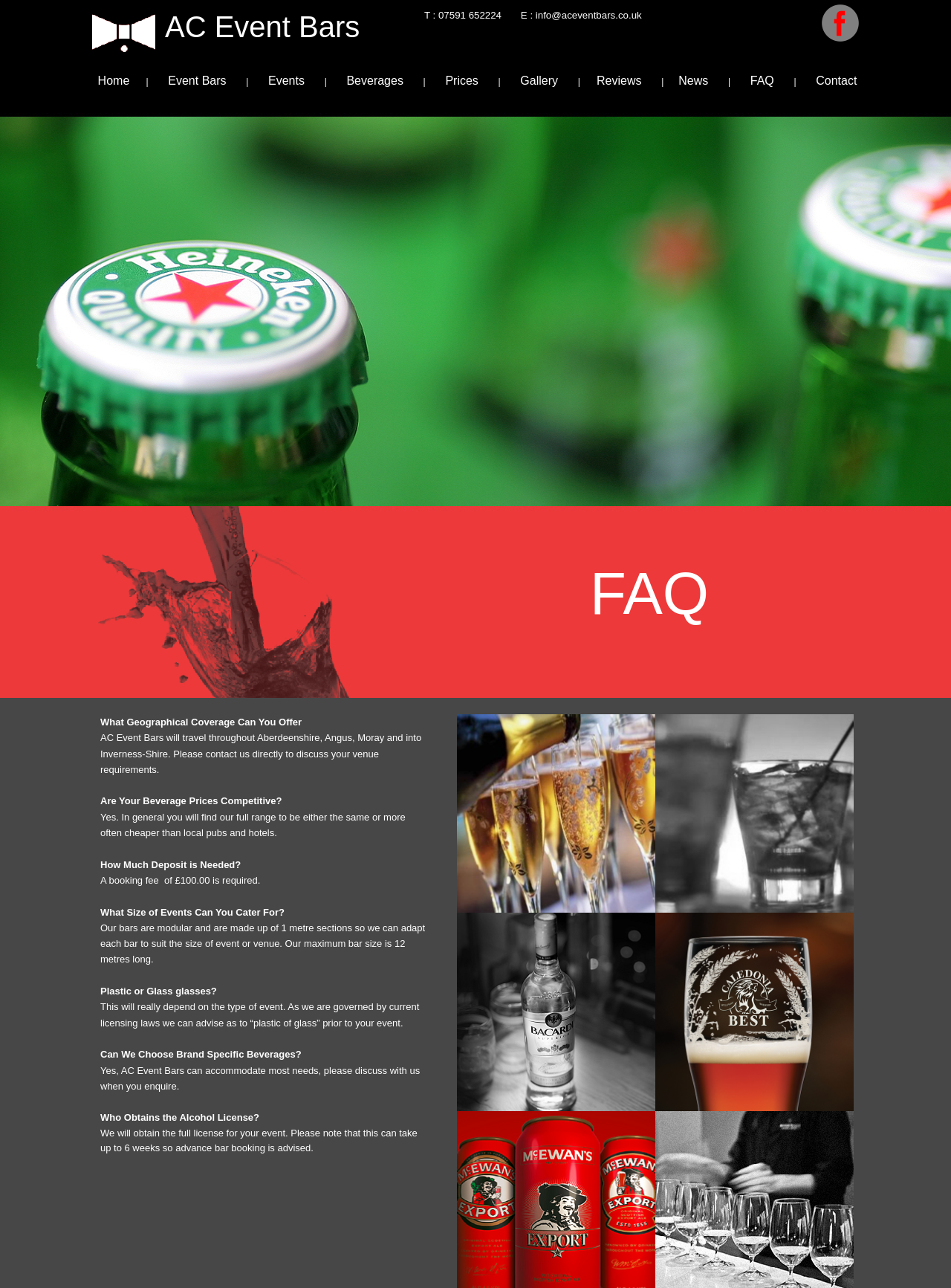Determine the bounding box coordinates for the clickable element to execute this instruction: "Click the 'Event Bars' link". Provide the coordinates as four float numbers between 0 and 1, i.e., [left, top, right, bottom].

[0.177, 0.058, 0.238, 0.068]